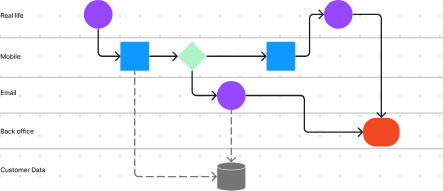What is the purpose of the dashed lines?
Refer to the image and provide a one-word or short phrase answer.

To show integration with backend processes